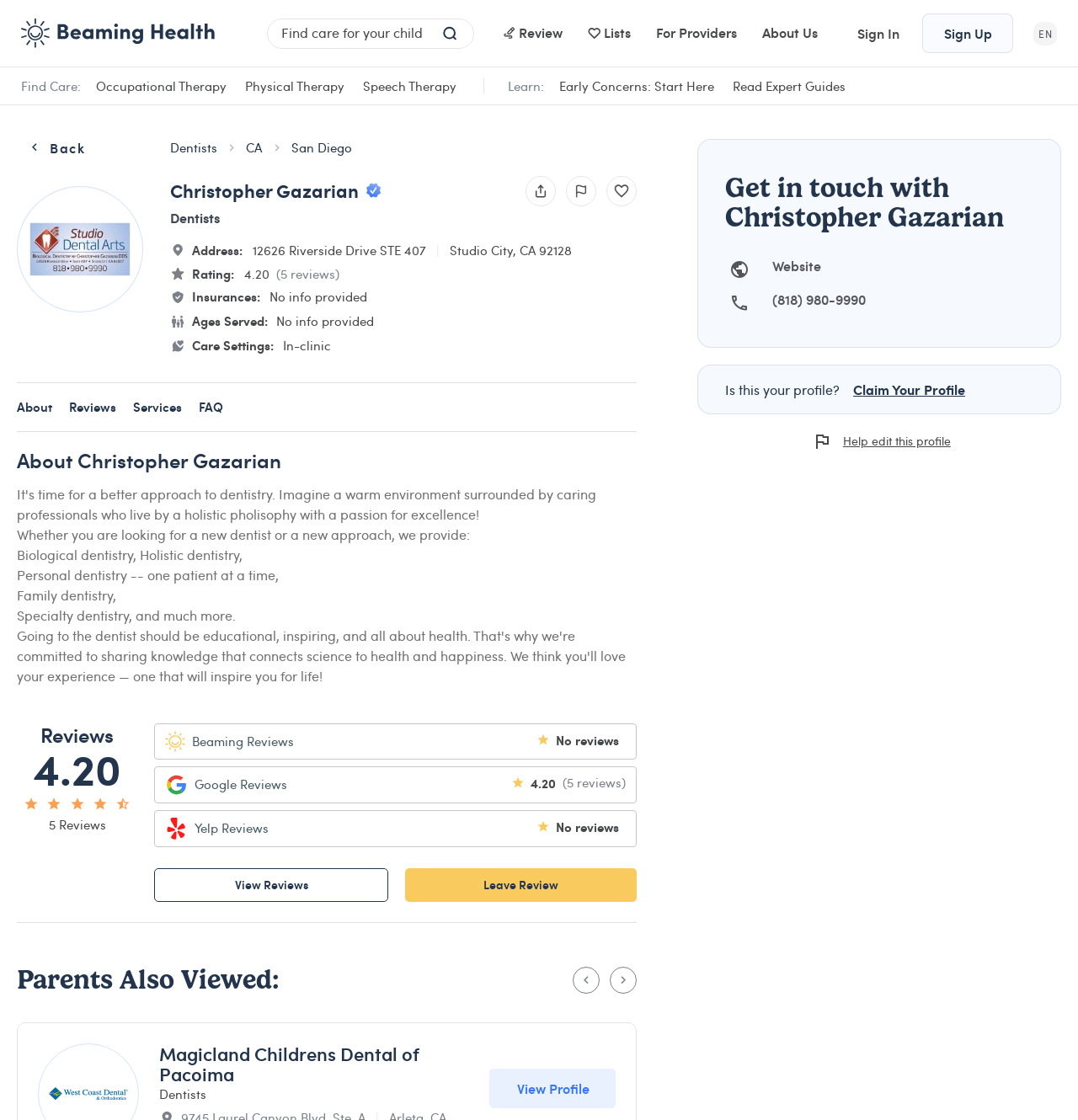Identify the bounding box coordinates for the UI element described as: "aria-label="Rating 2 of 5"". The coordinates should be provided as four floats between 0 and 1: [left, top, right, bottom].

[0.04, 0.711, 0.062, 0.724]